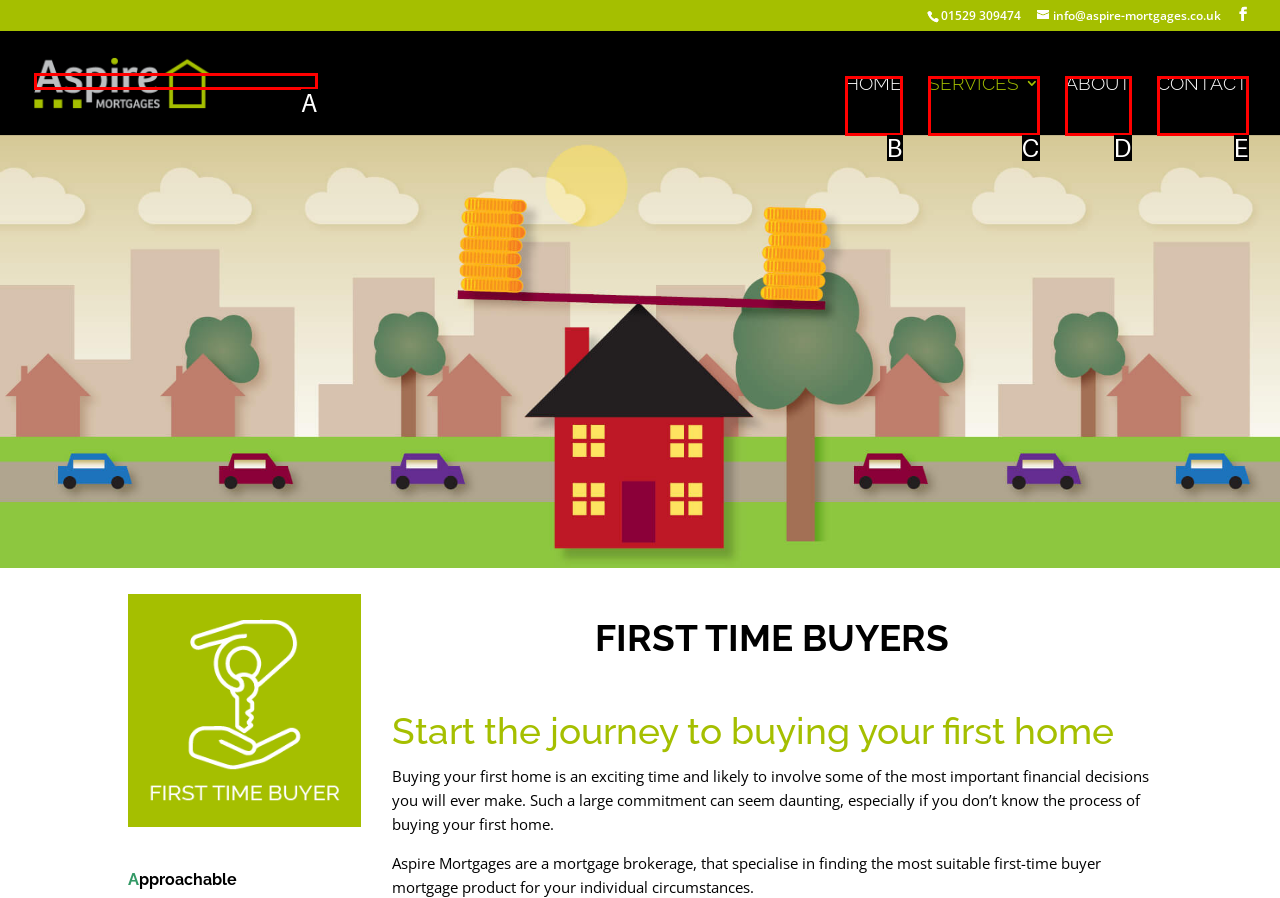Identify the UI element described as: alt="Aspire Mortgages"
Answer with the option's letter directly.

A